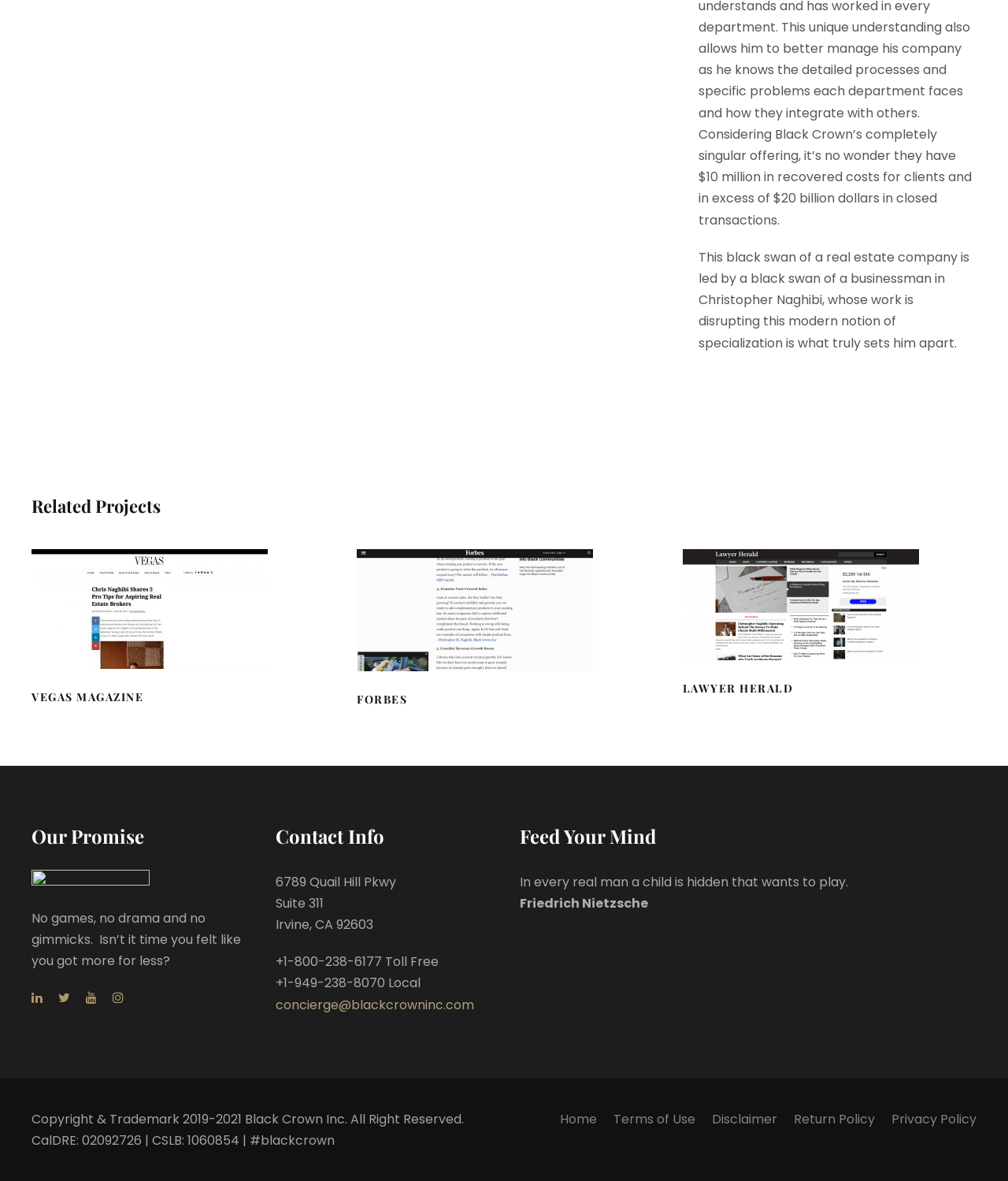What is the company's email address?
Based on the content of the image, thoroughly explain and answer the question.

The answer can be found in the StaticText element with the text 'concierge@blackcrowninc.com' under the 'Contact Info' heading.